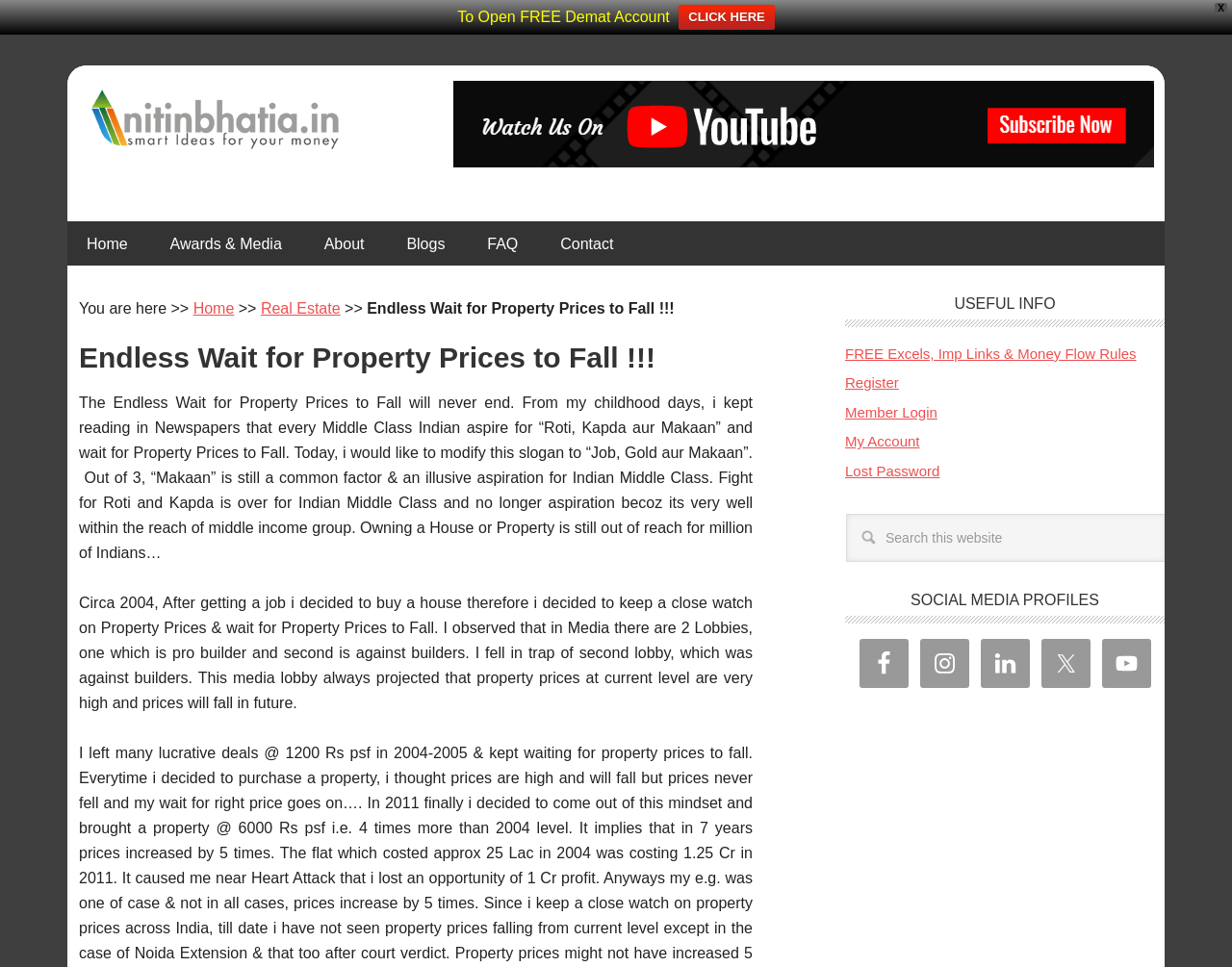Extract the main heading from the webpage content.

Endless Wait for Property Prices to Fall !!!